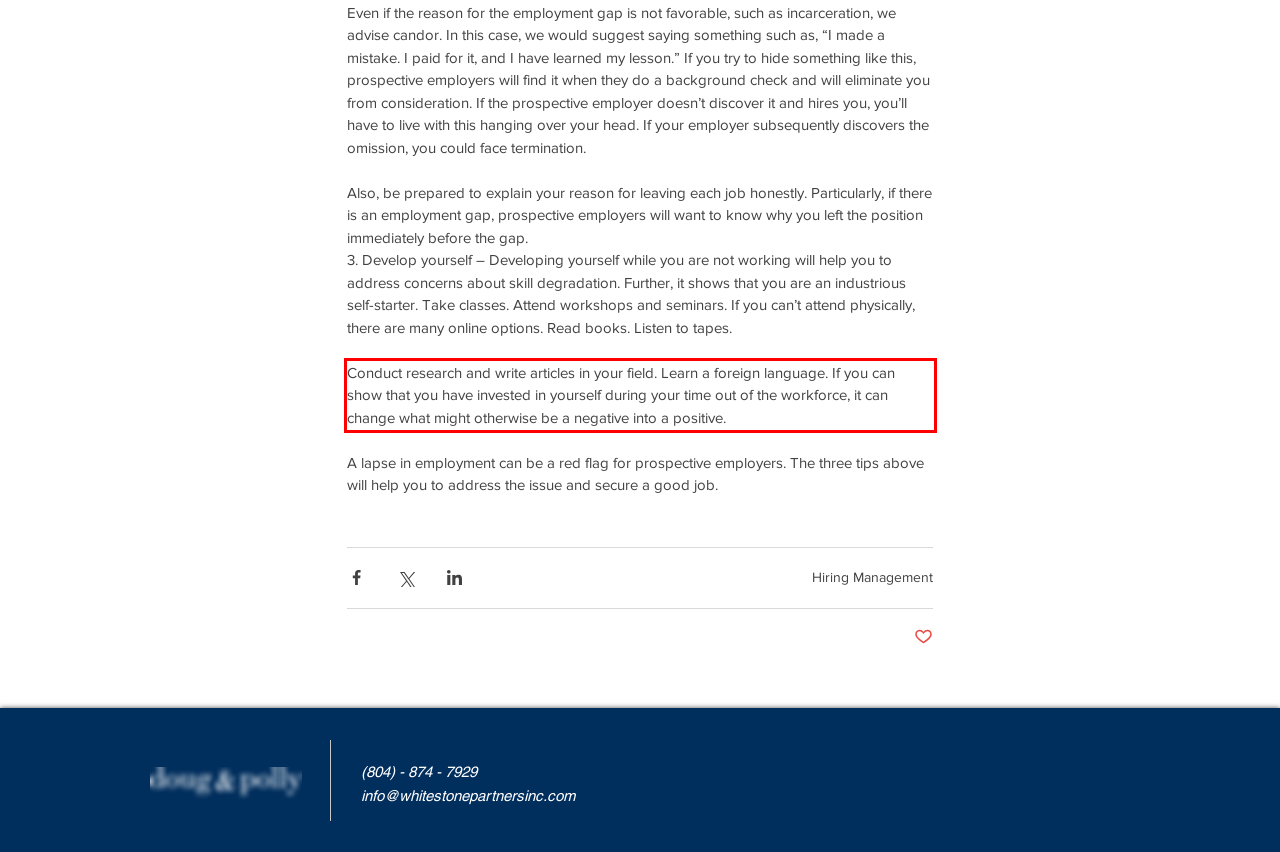Please recognize and transcribe the text located inside the red bounding box in the webpage image.

Conduct research and write articles in your field. Learn a foreign language. If you can show that you have invested in yourself during your time out of the workforce, it can change what might otherwise be a negative into a positive.